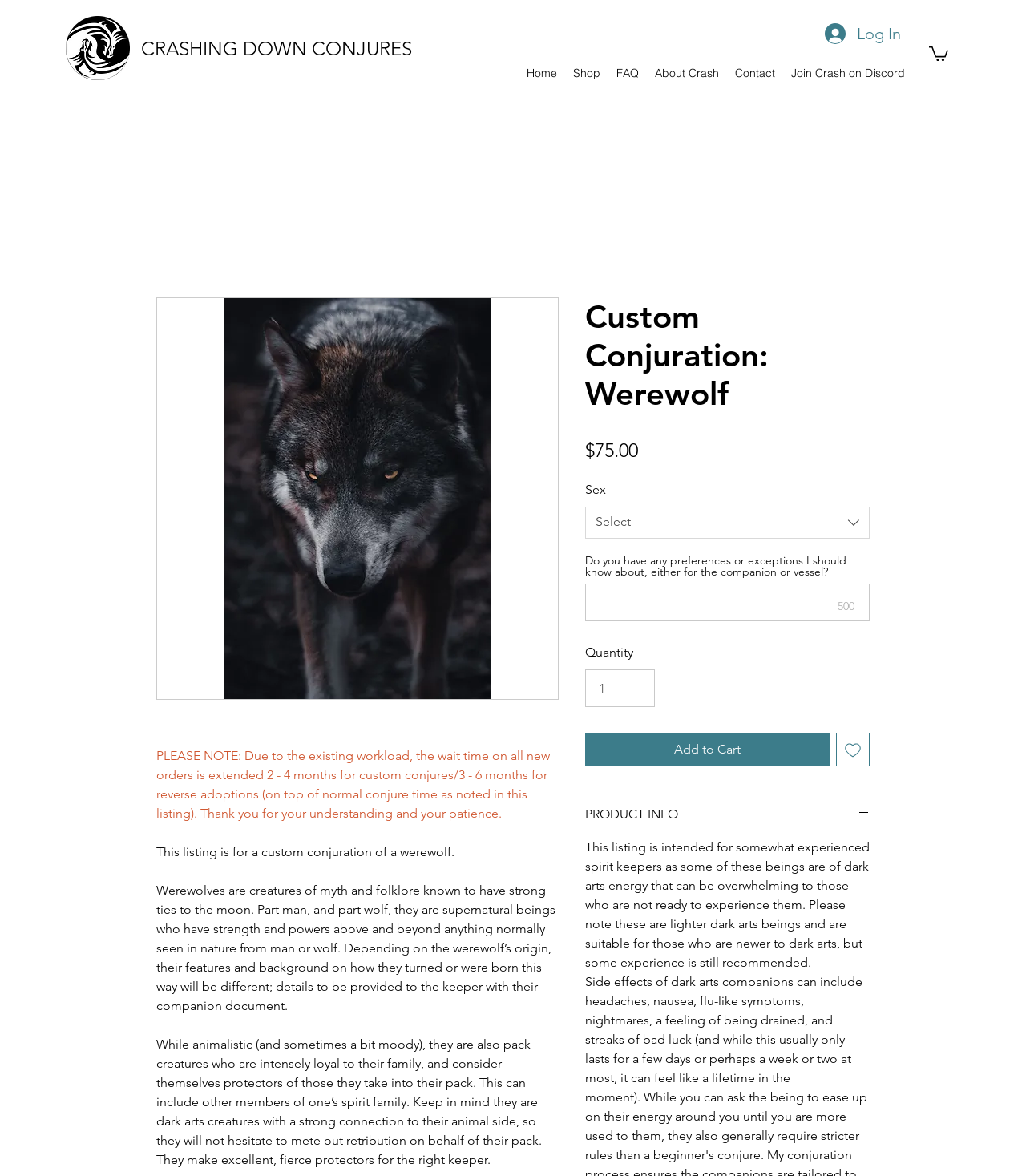What type of creature is being conjured?
Could you give a comprehensive explanation in response to this question?

The product description mentions that the custom conjuration is for a werewolf, which is a supernatural being with strong ties to the moon, part man and part wolf.